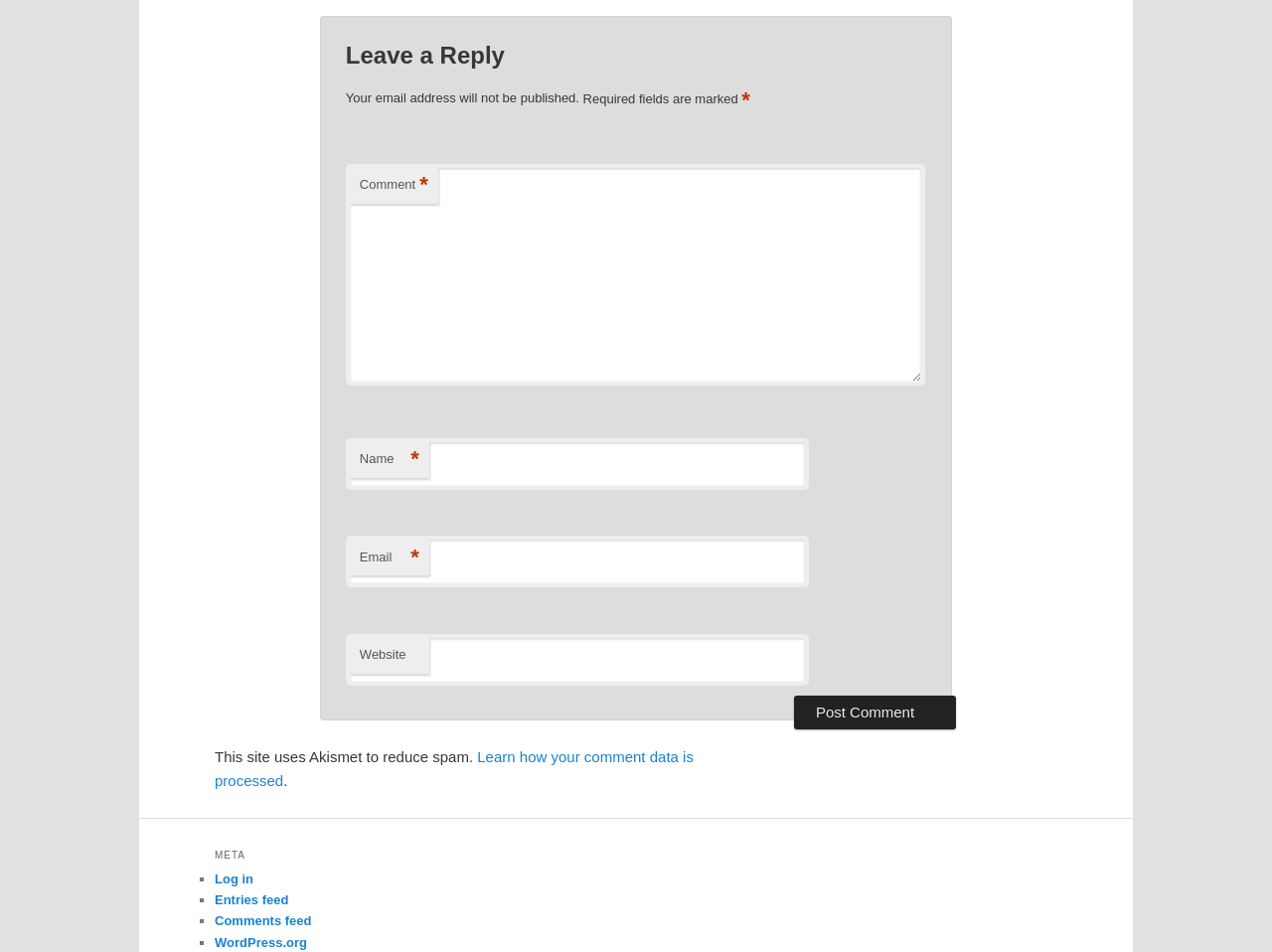What is the function of the 'Post Comment' button?
Answer the question with a single word or phrase derived from the image.

Submit comment